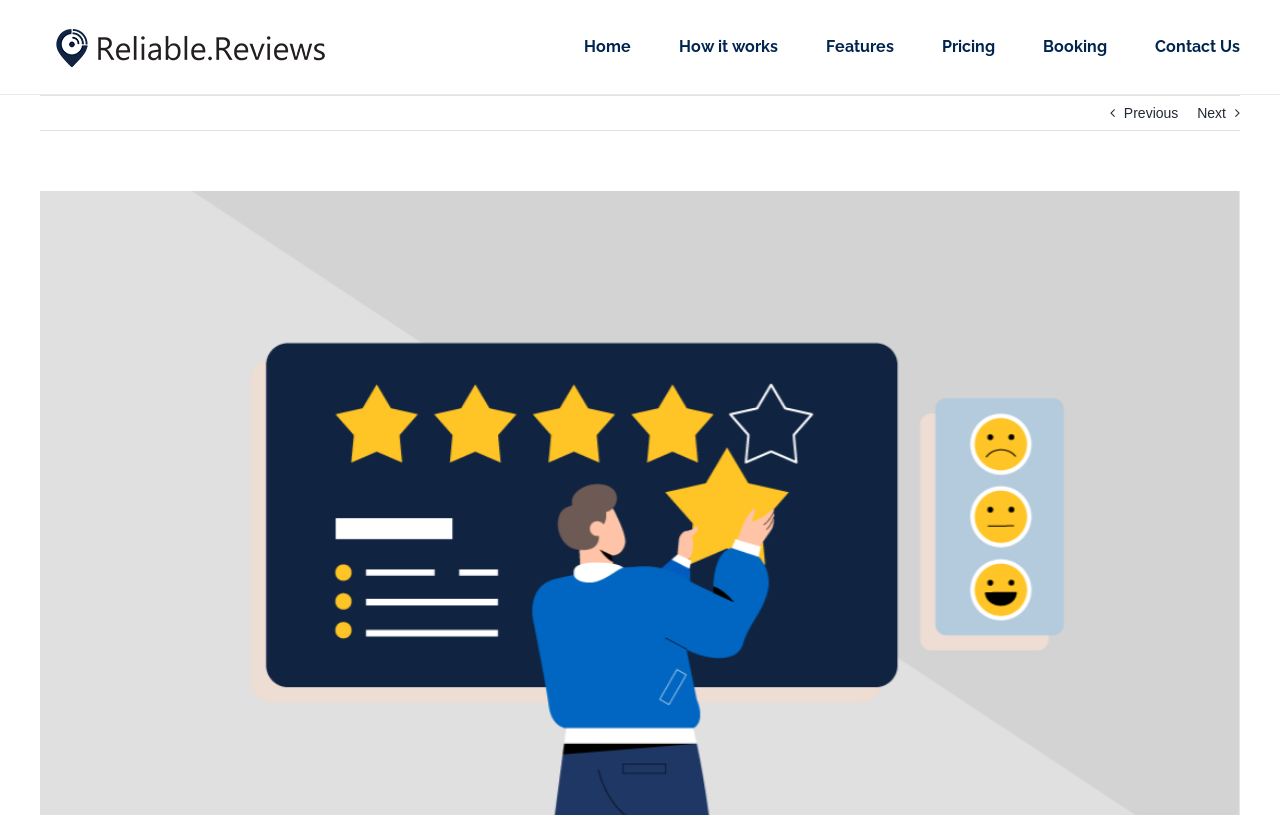Show me the bounding box coordinates of the clickable region to achieve the task as per the instruction: "Click the Reliable Reviews Logo".

[0.031, 0.031, 0.266, 0.09]